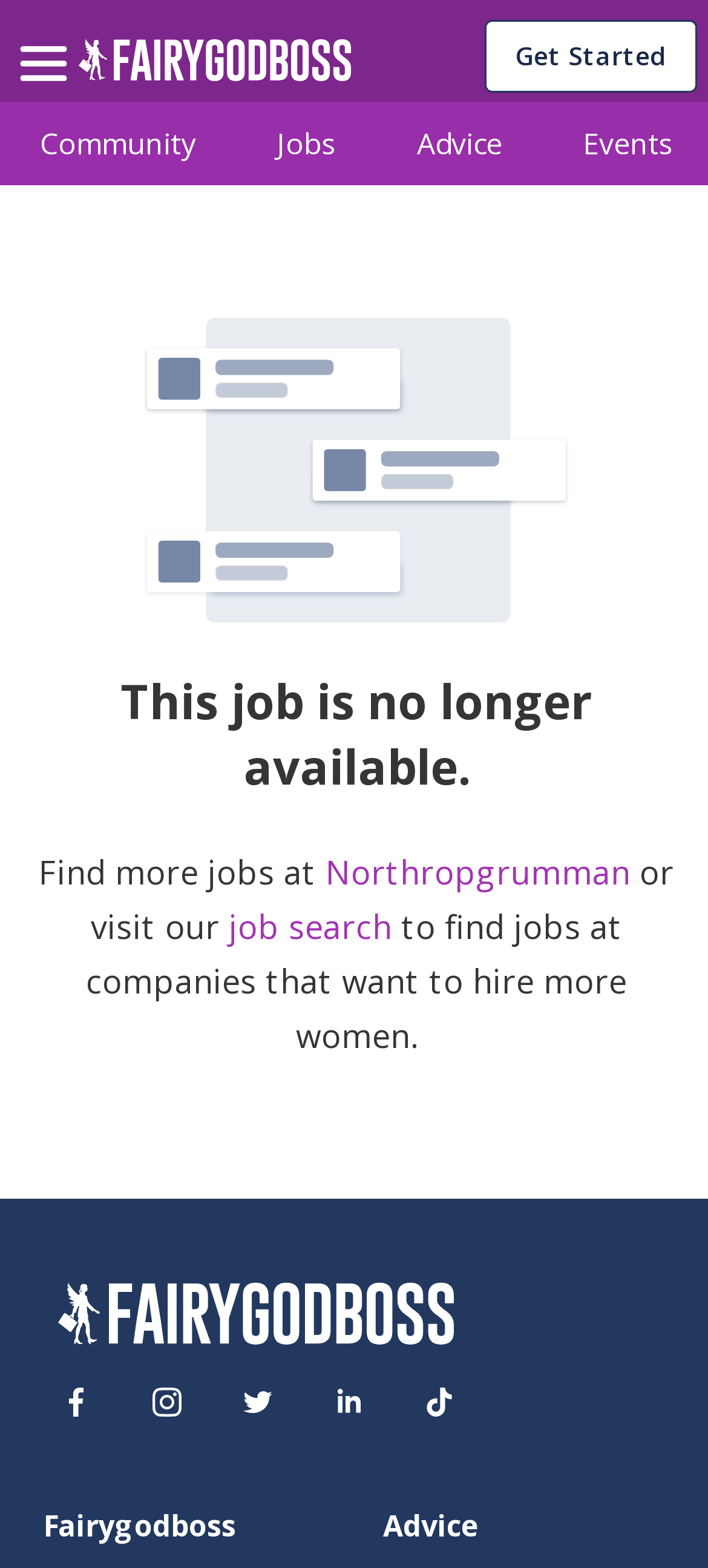What company is mentioned for finding more jobs?
Please craft a detailed and exhaustive response to the question.

The link 'Northropgrumman' is mentioned along with the text 'Find more jobs at', indicating that Northropgrumman is a company where more jobs can be found.